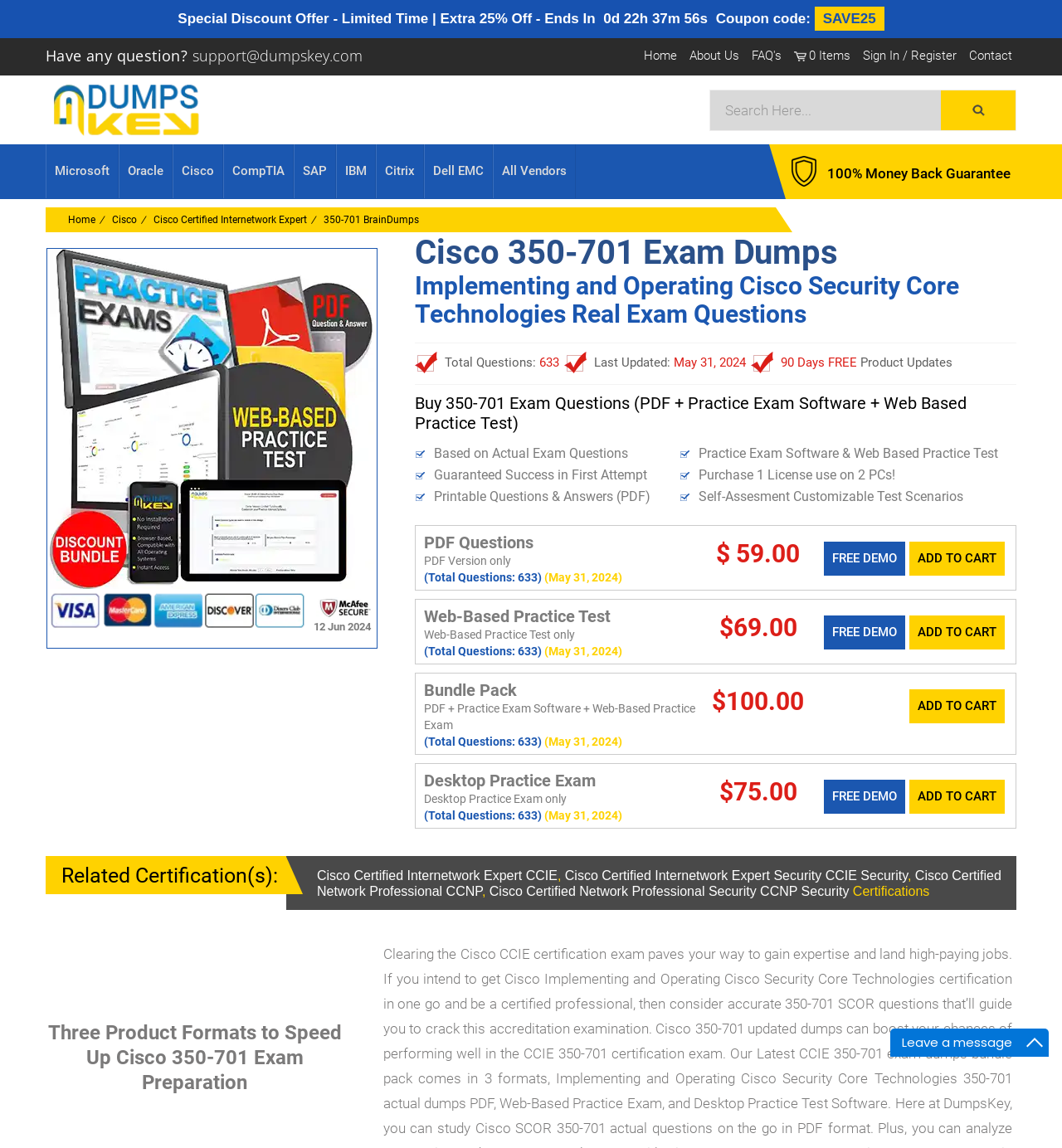What is the guarantee provided by DumpsKey?
Please provide a detailed answer to the question.

DumpsKey provides a 100% money back guarantee, which means that customers can get a full refund if they are not satisfied with the product. This information is displayed on the webpage as a prominent feature.